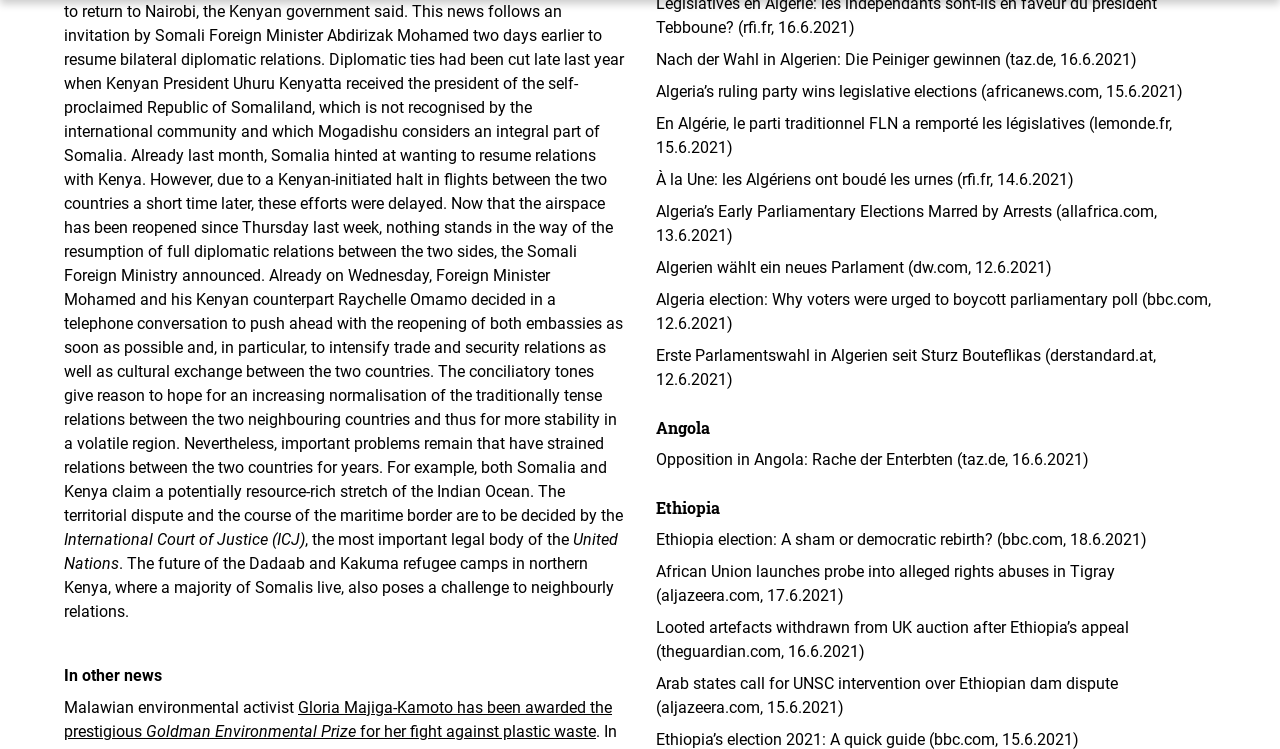What is the topic of the news article about Malawian environmental activist?
Please provide a single word or phrase answer based on the image.

Goldman Environmental Prize